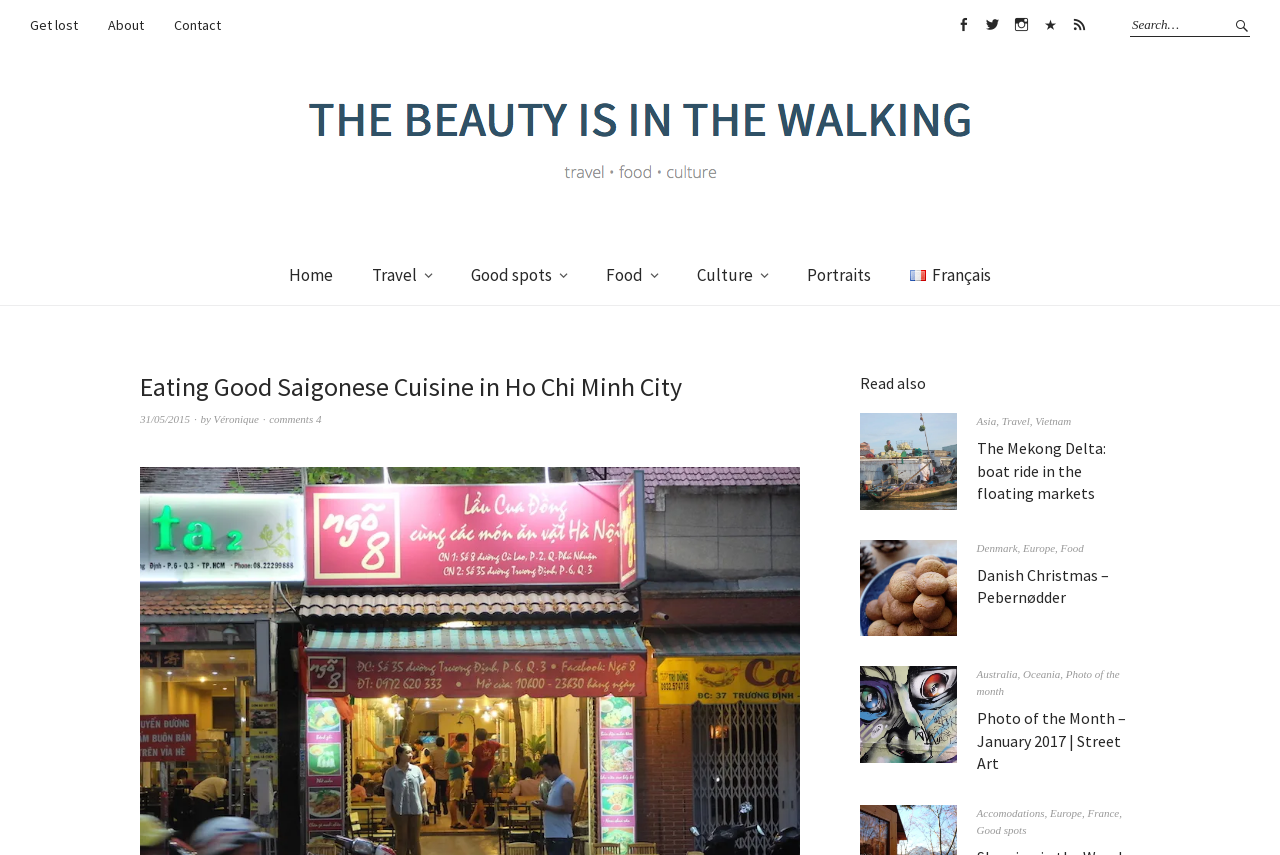Identify the bounding box for the UI element described as: "name="submit" value="Search"". Ensure the coordinates are four float numbers between 0 and 1, formatted as [left, top, right, bottom].

[0.961, 0.015, 0.977, 0.043]